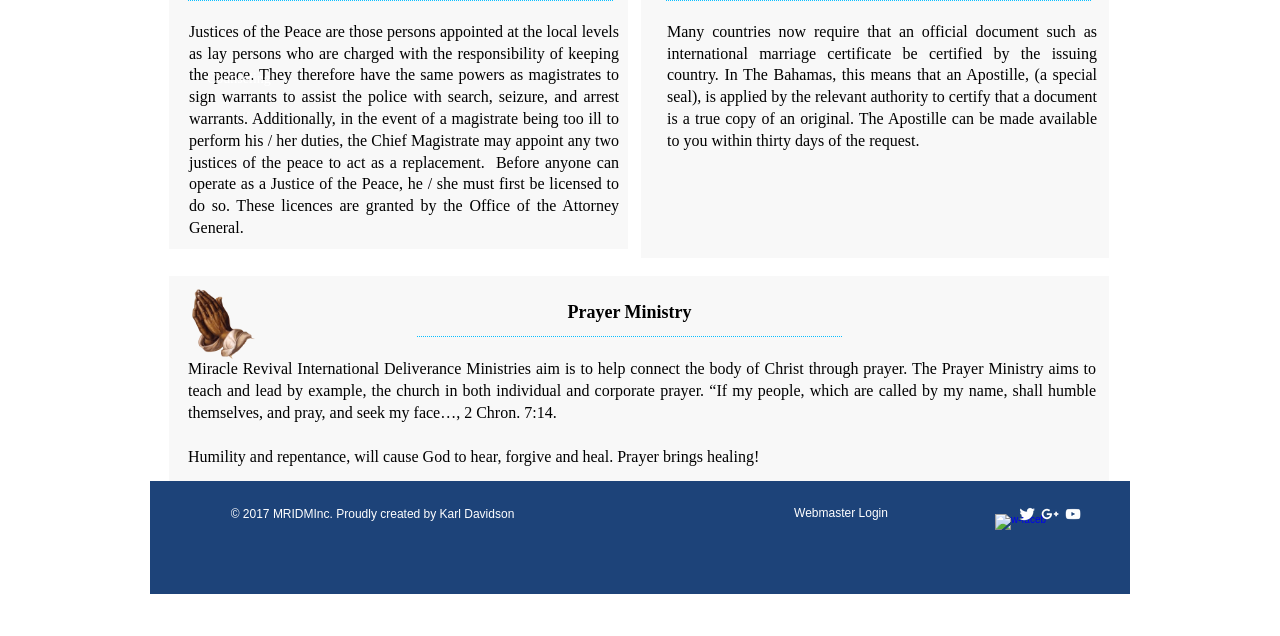What is the role of Justices of the Peace? Based on the screenshot, please respond with a single word or phrase.

Keeping the peace